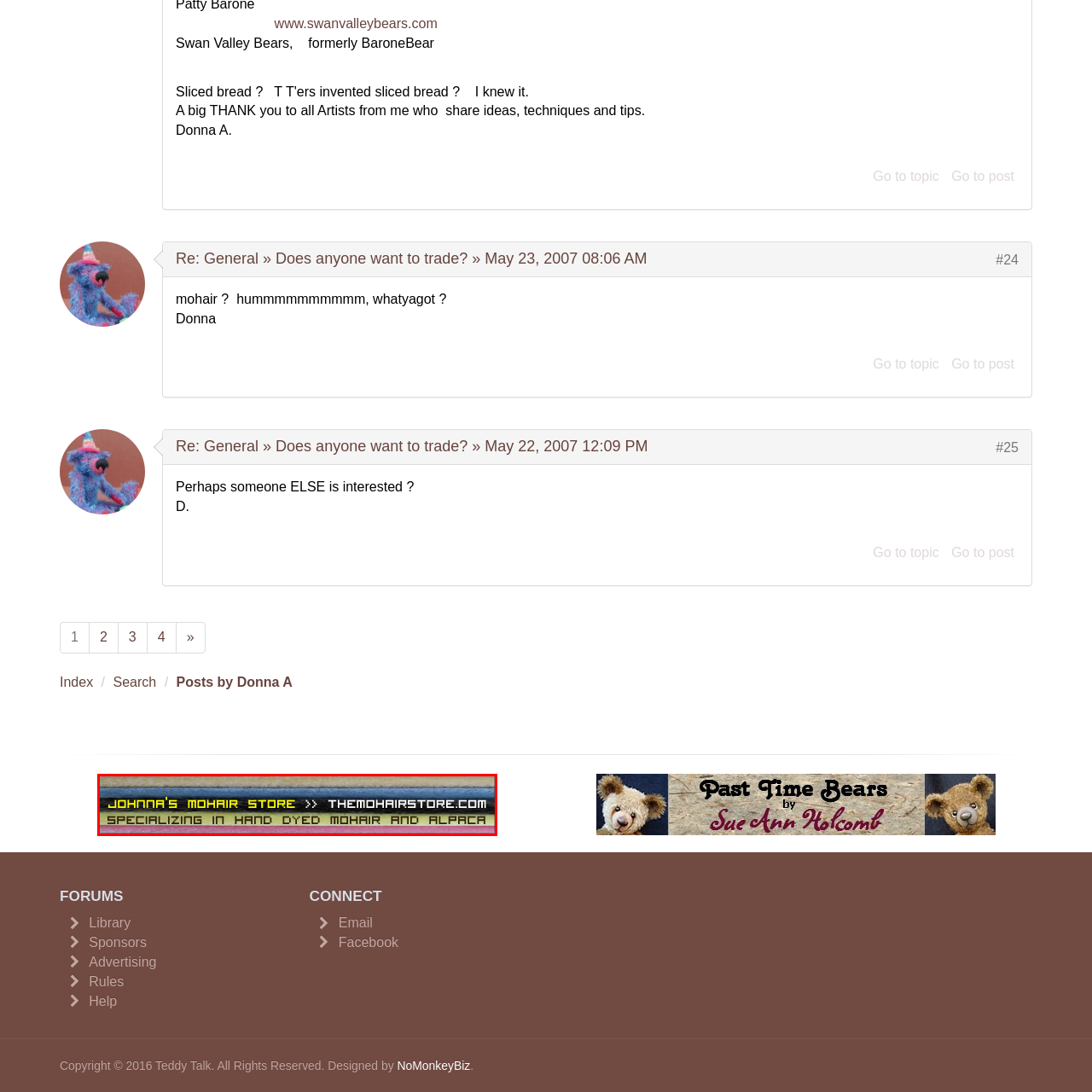Direct your attention to the area enclosed by the green rectangle and deliver a comprehensive answer to the subsequent question, using the image as your reference: 
What type of products does the store specialize in?

The tagline 'Specializing in hand dyed mohair and alpaca' explicitly states that the store focuses on unique hand-dyed products, specifically mohair and alpaca.